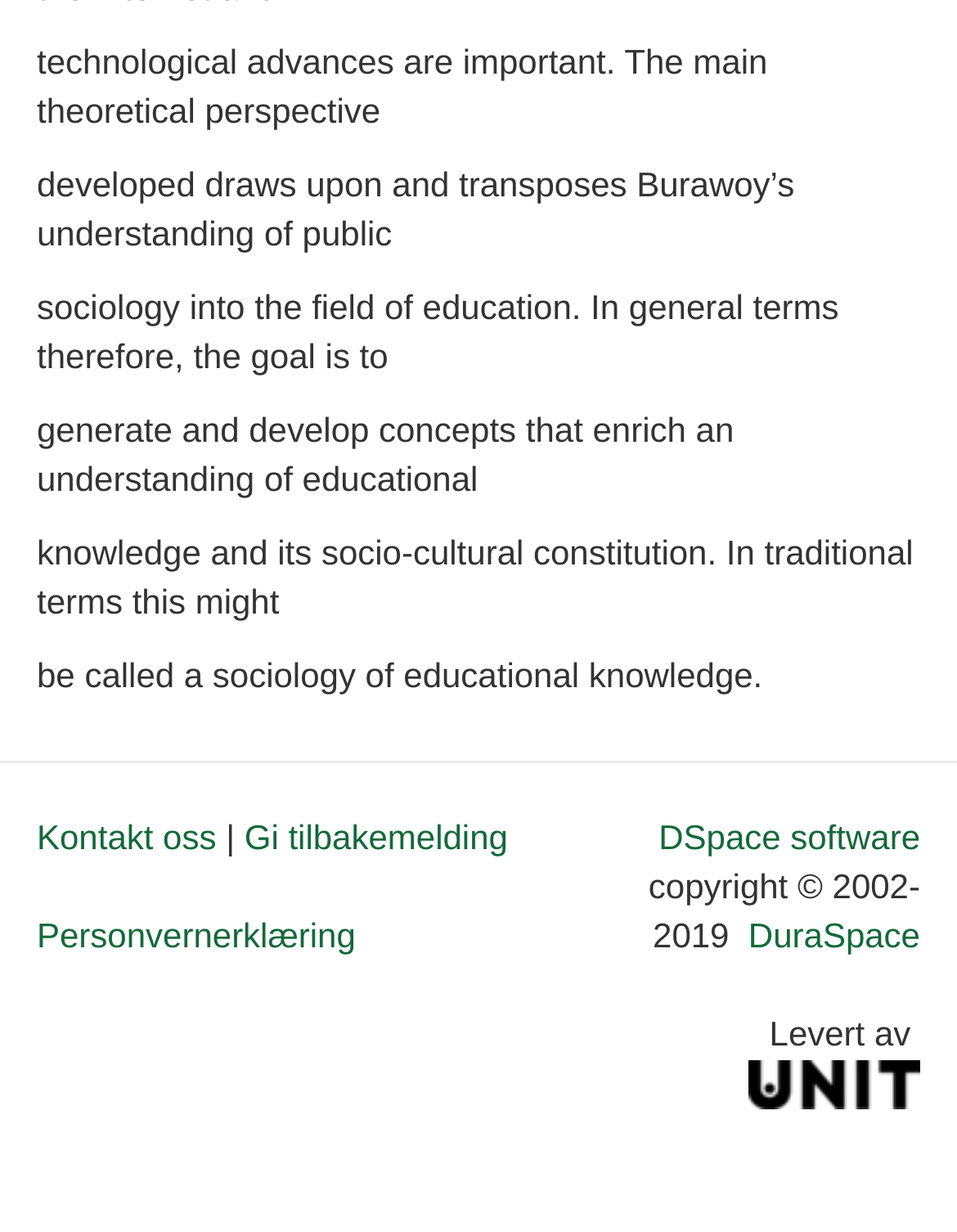Reply to the question with a single word or phrase:
What is the name of the software mentioned?

DSpace